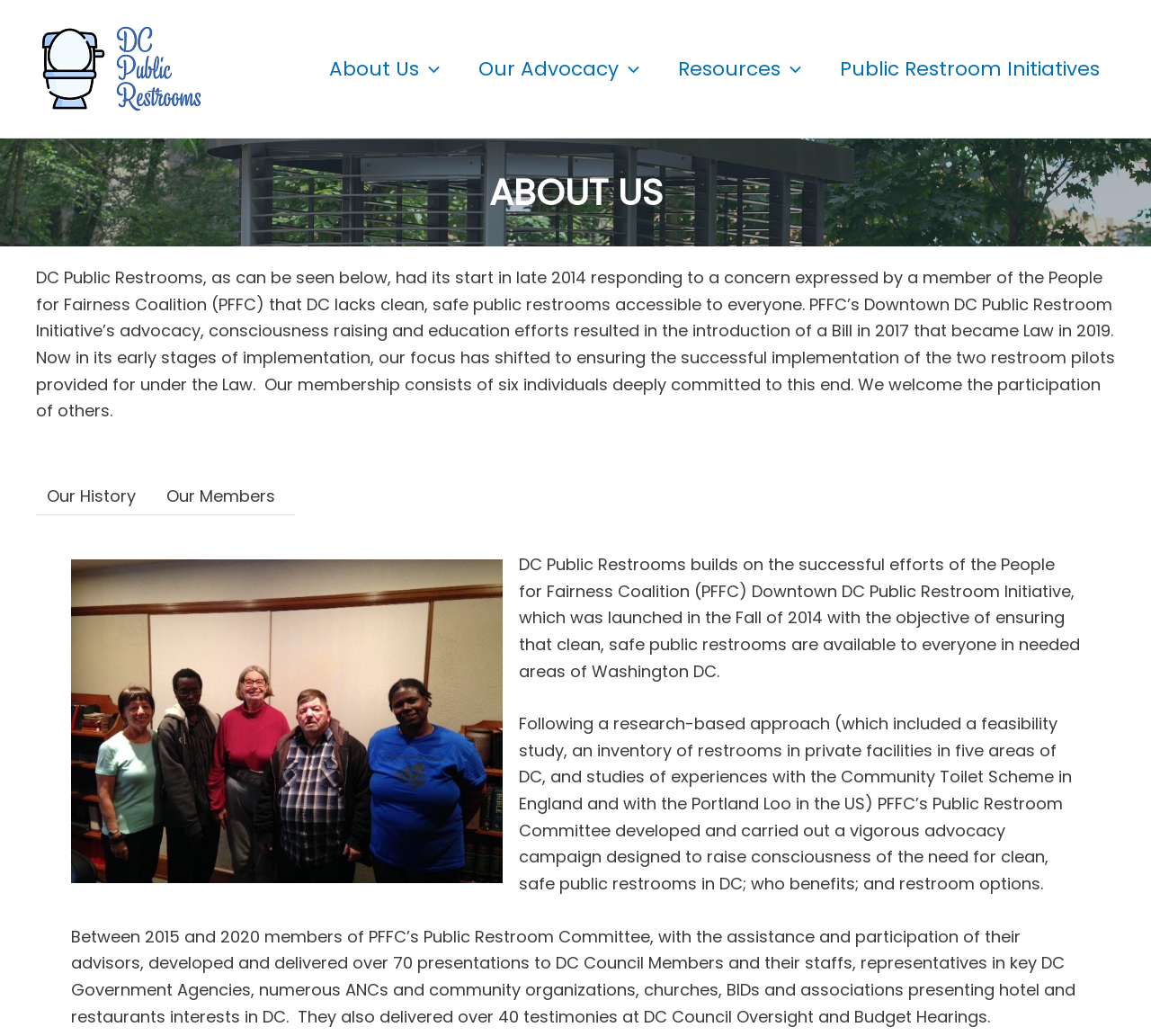Generate a thorough caption that explains the contents of the webpage.

The webpage is about DC Public Restrooms, an organization that advocates for clean, safe, and accessible public restrooms in Washington DC. At the top left of the page, there is a logo image of DC Public Restrooms, accompanied by a link to the organization's homepage. 

Below the logo, there is a navigation menu that spans across the top of the page, containing four links: "About Us", "Our Advocacy", "Resources", and "Public Restroom Initiatives". Each link has a corresponding menu toggle icon, which can be expanded to reveal more options.

The main content of the page is divided into two sections. The first section is a heading that reads "ABOUT US", followed by a paragraph of text that describes the organization's history and mission. The text explains how DC Public Restrooms was founded in 2014 in response to a concern about the lack of clean, safe public restrooms in DC, and how the organization's advocacy efforts led to the introduction of a bill in 2017 that became law in 2019.

The second section is a tab list with two tabs: "Our History" and "Our Members". The "Our History" tab is selected by default, and it displays a figure with an image of DC Public Restrooms' history, accompanied by three paragraphs of text that describe the organization's research-based approach, advocacy campaign, and presentation efforts. The text provides details about the organization's activities between 2015 and 2020, including the number of presentations and testimonies delivered to various stakeholders.